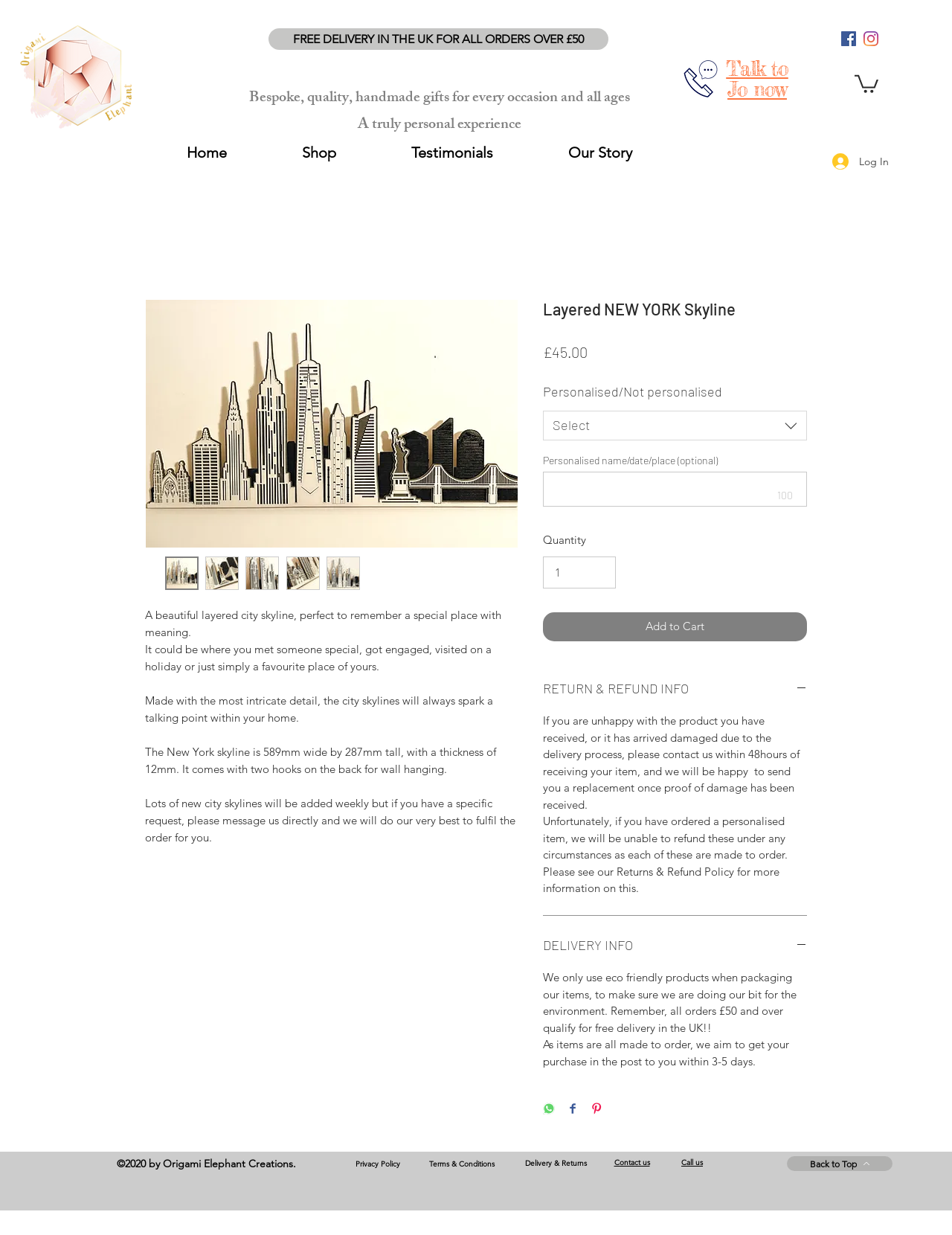Please provide the bounding box coordinate of the region that matches the element description: Testimonials. Coordinates should be in the format (top-left x, top-left y, bottom-right x, bottom-right y) and all values should be between 0 and 1.

[0.424, 0.113, 0.589, 0.134]